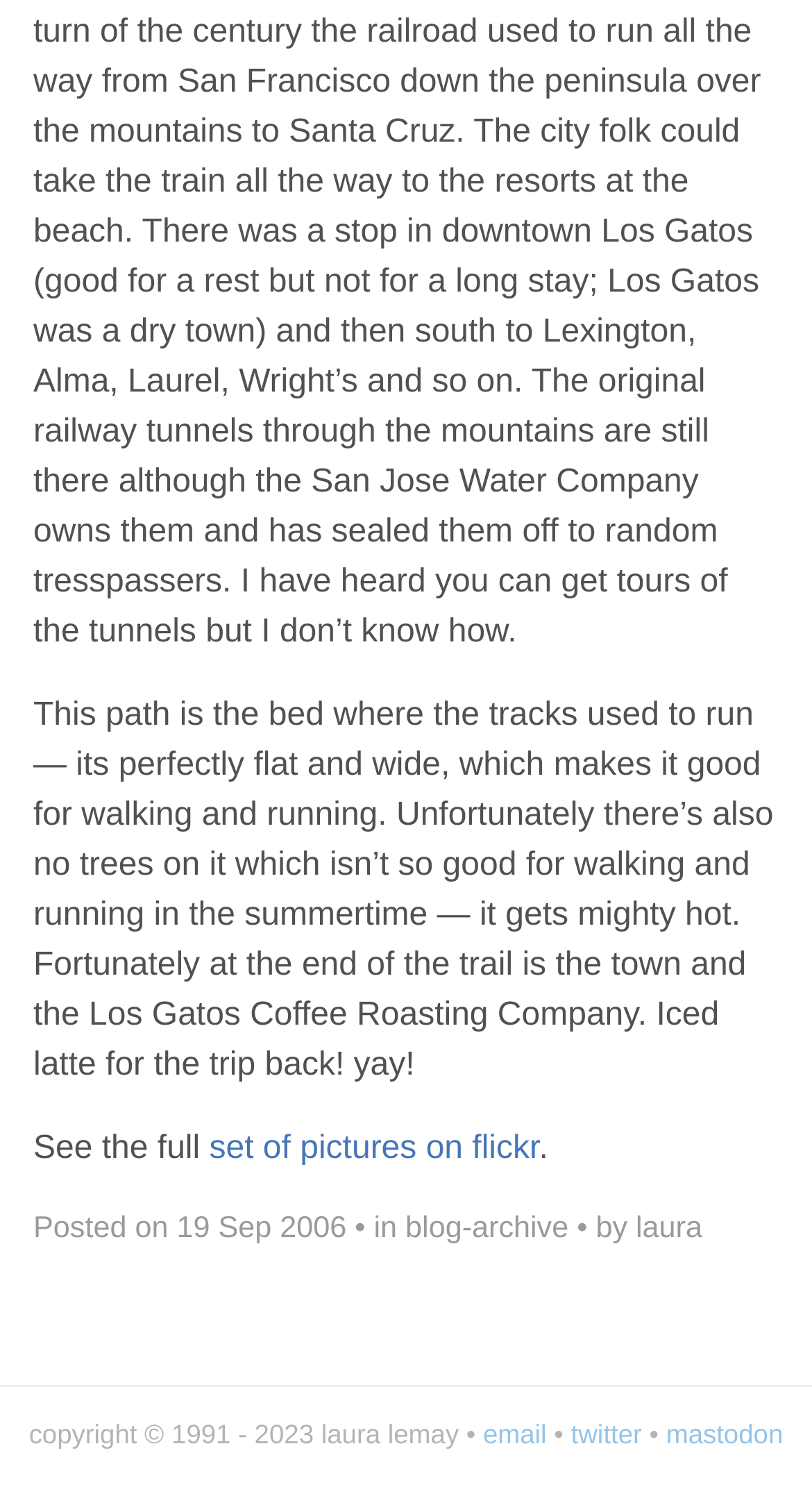Given the description of the UI element: "twitter", predict the bounding box coordinates in the form of [left, top, right, bottom], with each value being a float between 0 and 1.

[0.703, 0.954, 0.791, 0.975]